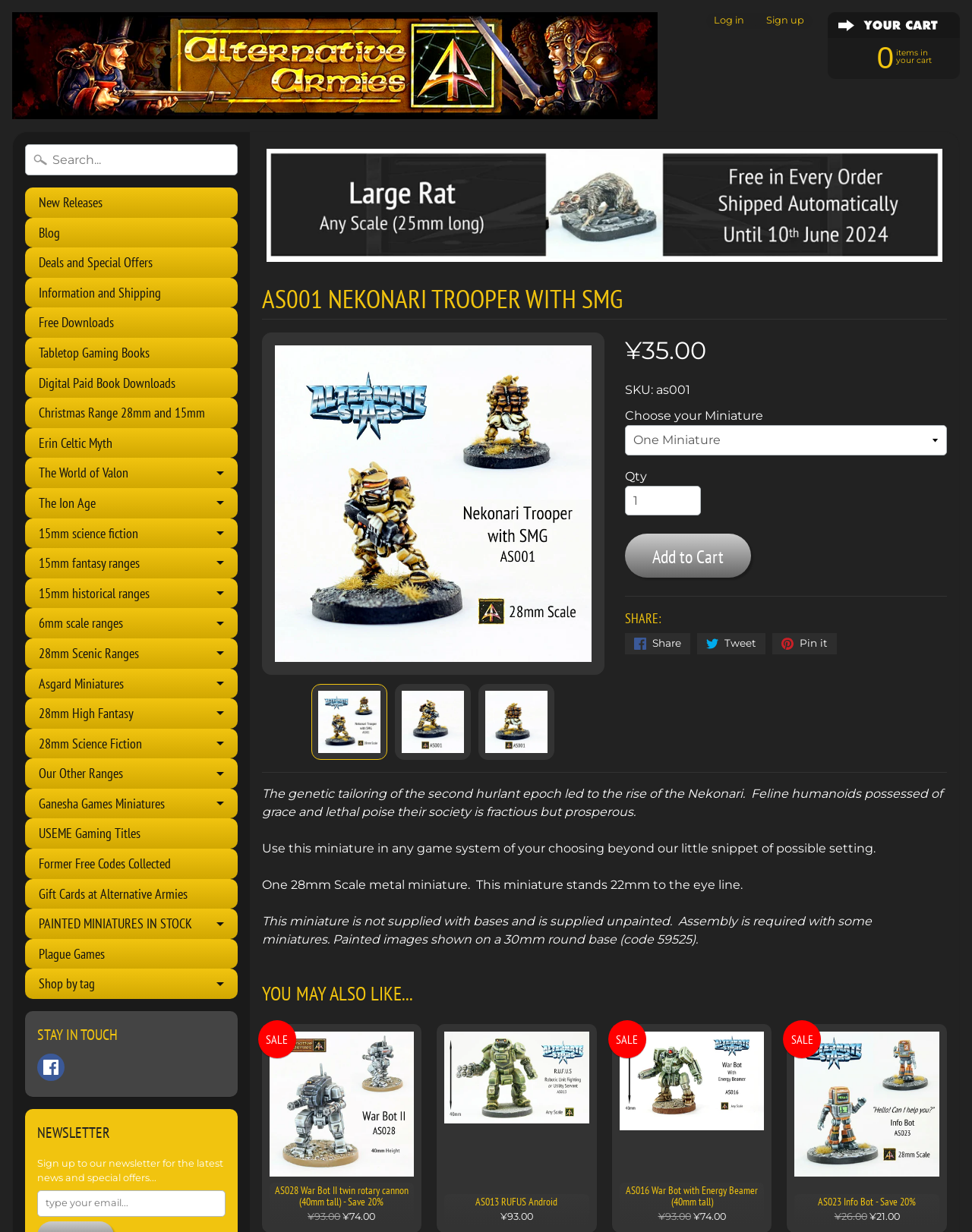Identify the bounding box for the UI element specified in this description: "Add to Cart". The coordinates must be four float numbers between 0 and 1, formatted as [left, top, right, bottom].

[0.643, 0.433, 0.773, 0.469]